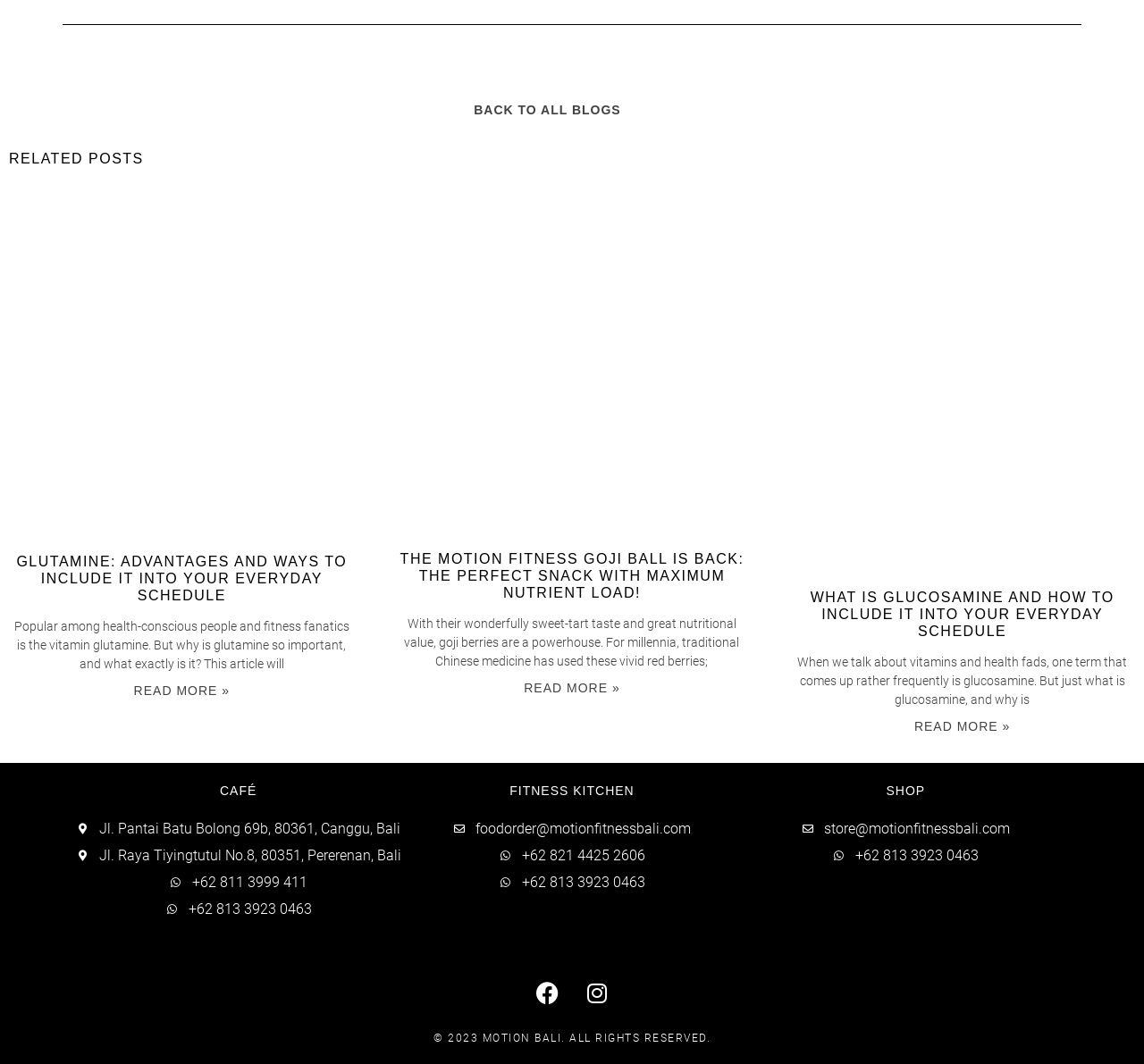Answer the question below using just one word or a short phrase: 
What is the contact information for the Fitness Kitchen?

Email and phone number